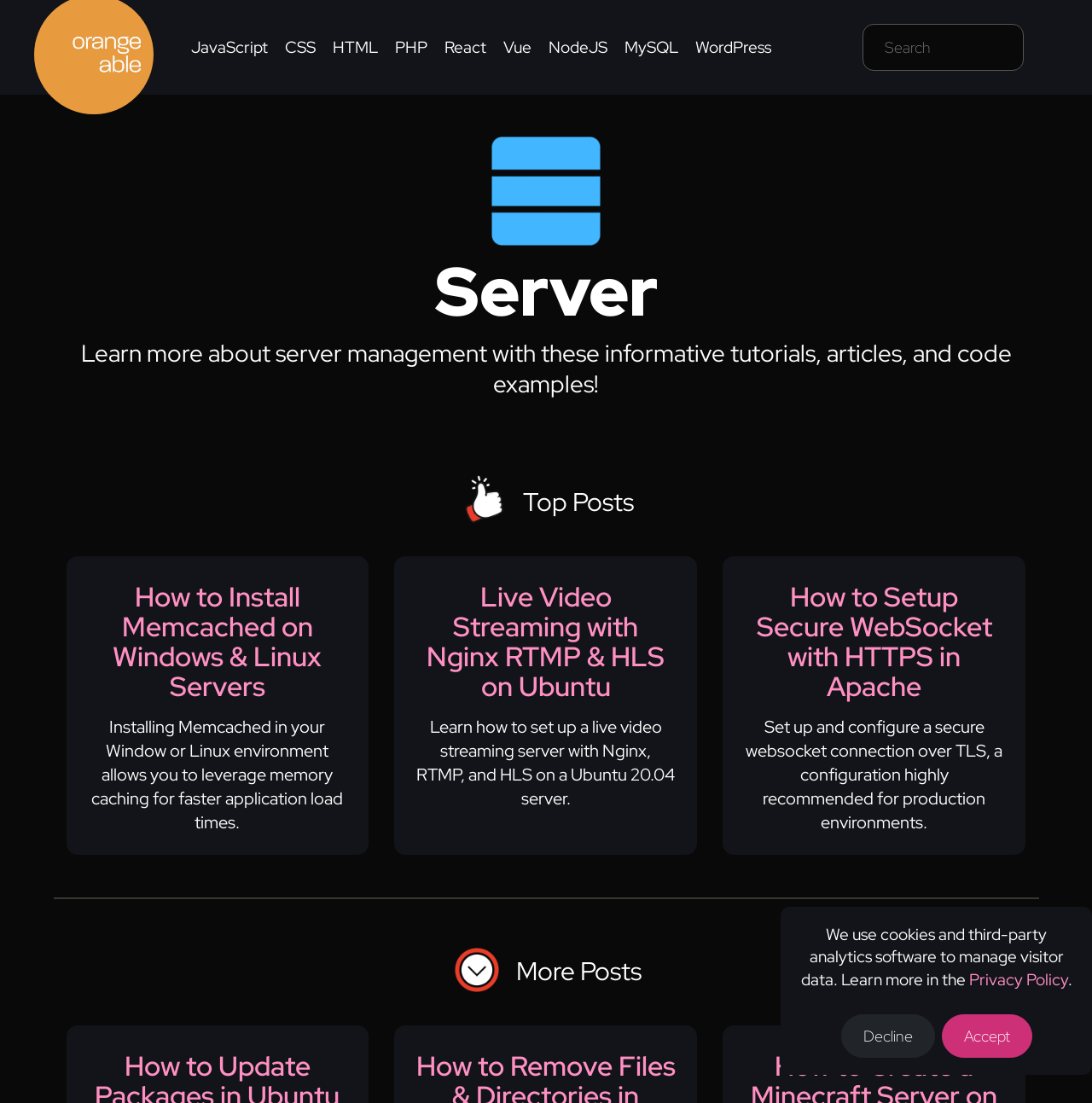Give a one-word or one-phrase response to the question: 
What is the topic of the first tutorial on the webpage?

Installing Memcached on Windows & Linux Servers